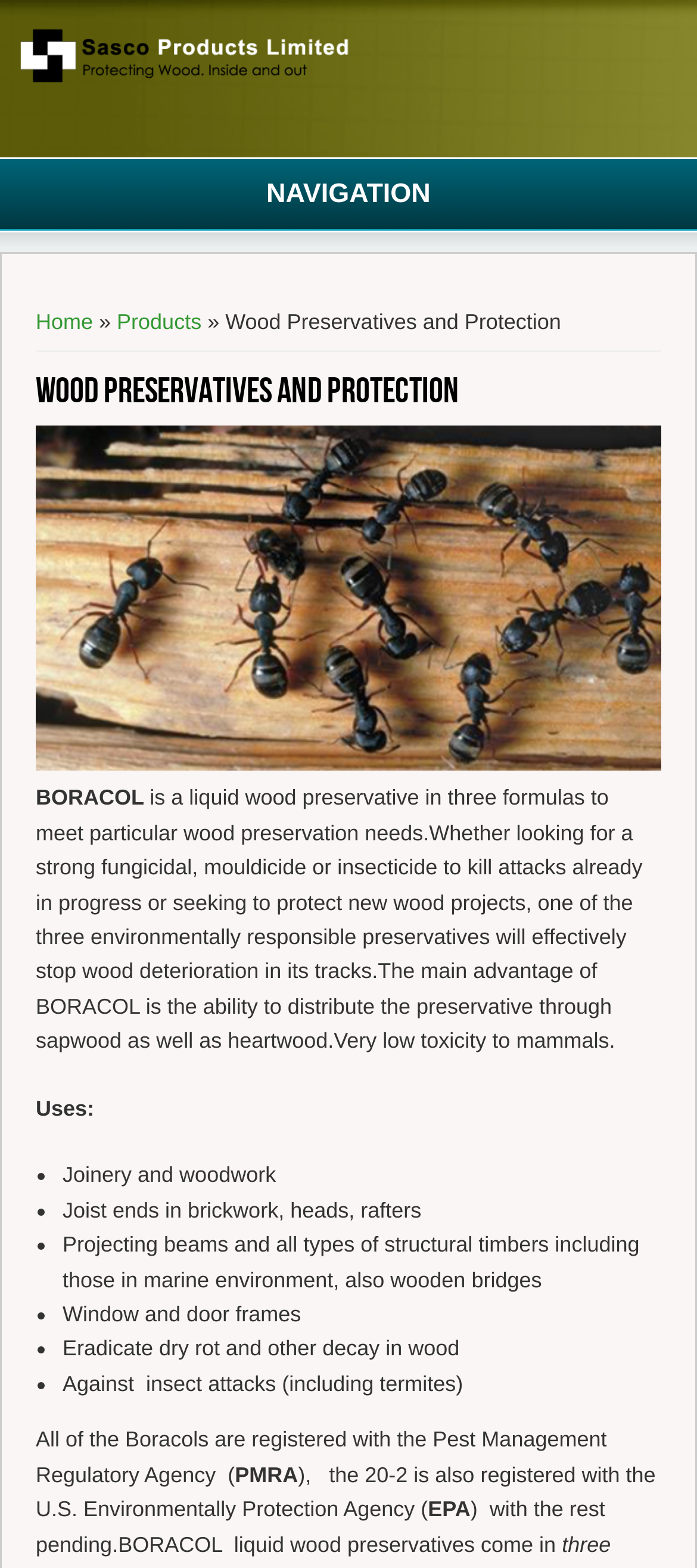Provide a thorough description of the webpage you see.

The webpage is about Wood Preservatives and Protection offered by Sasco Products. At the top left corner, there is a link to the "Home" page, accompanied by a small image. Below this, there is a heading that reads "Home". 

To the right of the "Home" heading, there is a navigation link labeled "NAVIGATION". Below this, there is a heading that says "You are here", followed by a breadcrumb trail that indicates the current page is "Wood Preservatives and Protection" under the "Home" and "Products" categories.

The main content of the page is about a product called BORACOL, which is a liquid wood preservative. There is a heading that reads "Wood Preservatives and Protection" above the product description. The product description explains that BORACOL is a strong fungicidal, mouldicide, or insecticide that can effectively stop wood deterioration. It also mentions the advantages of BORACOL, including its ability to distribute the preservative through sapwood and heartwood, and its low toxicity to mammals.

Below the product description, there is a list of uses for BORACOL, including joinery and woodwork, joist ends in brickwork, projecting beams and structural timbers, window and door frames, and eradicating dry rot and other decay in wood. The list also mentions that BORACOL can be used against insect attacks, including termites.

At the bottom of the page, there is some information about the registration of Boracols with the Pest Management Regulatory Agency (PMRA) and the U.S. Environmentally Protection Agency (EPA).